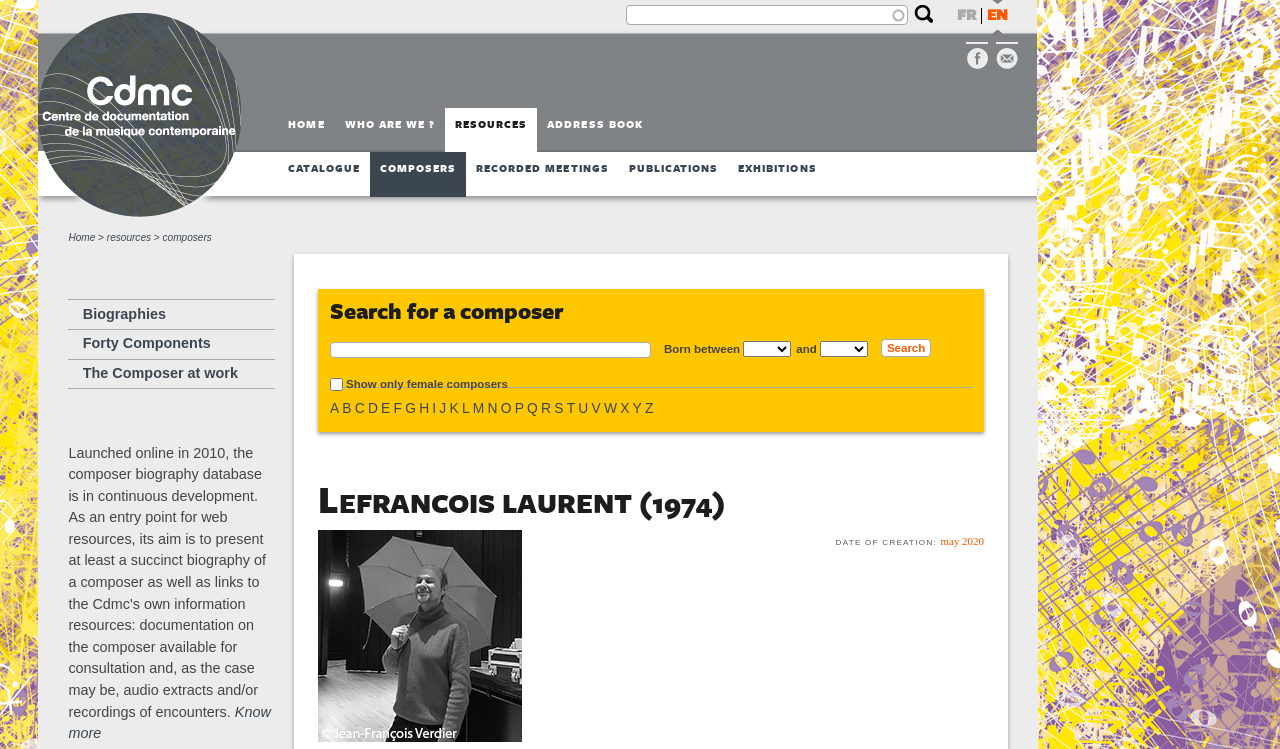What is the date of creation of the composer's work?
Give a single word or phrase answer based on the content of the image.

May 2020